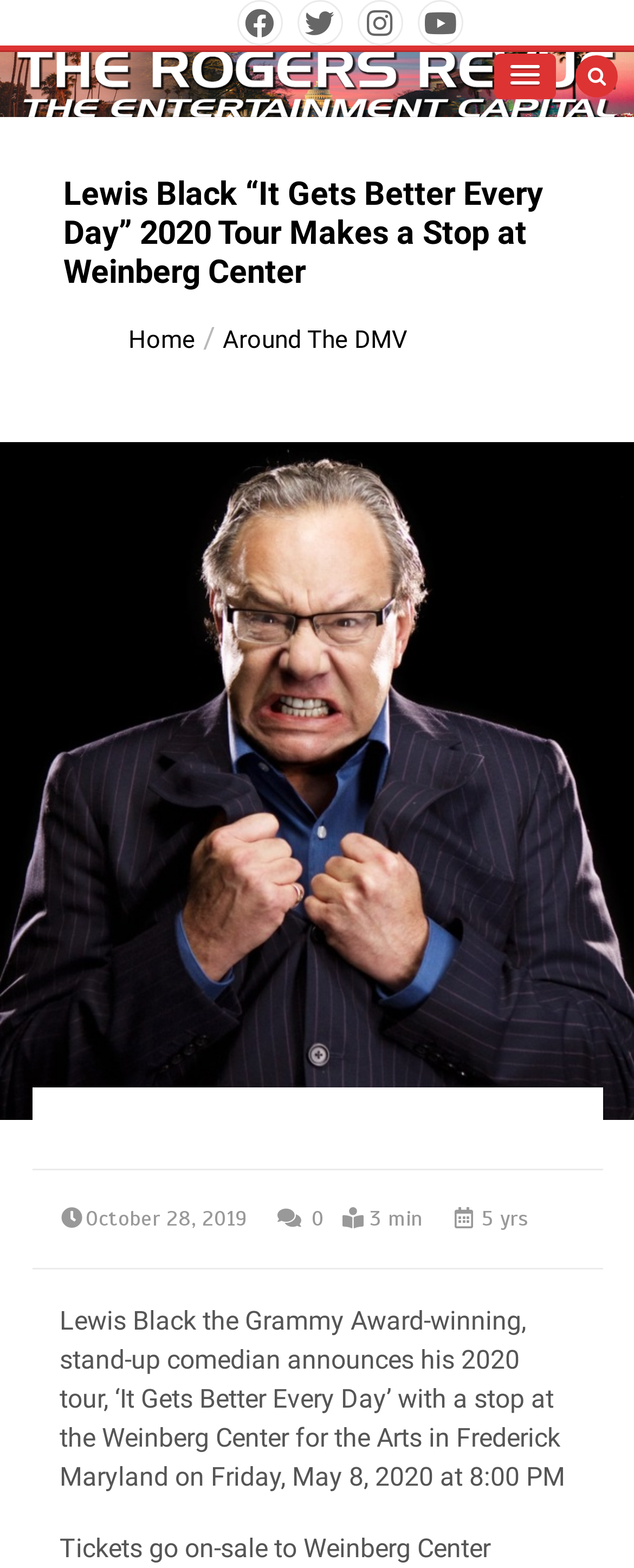Predict the bounding box of the UI element based on the description: "0552924724". The coordinates should be four float numbers between 0 and 1, formatted as [left, top, right, bottom].

None